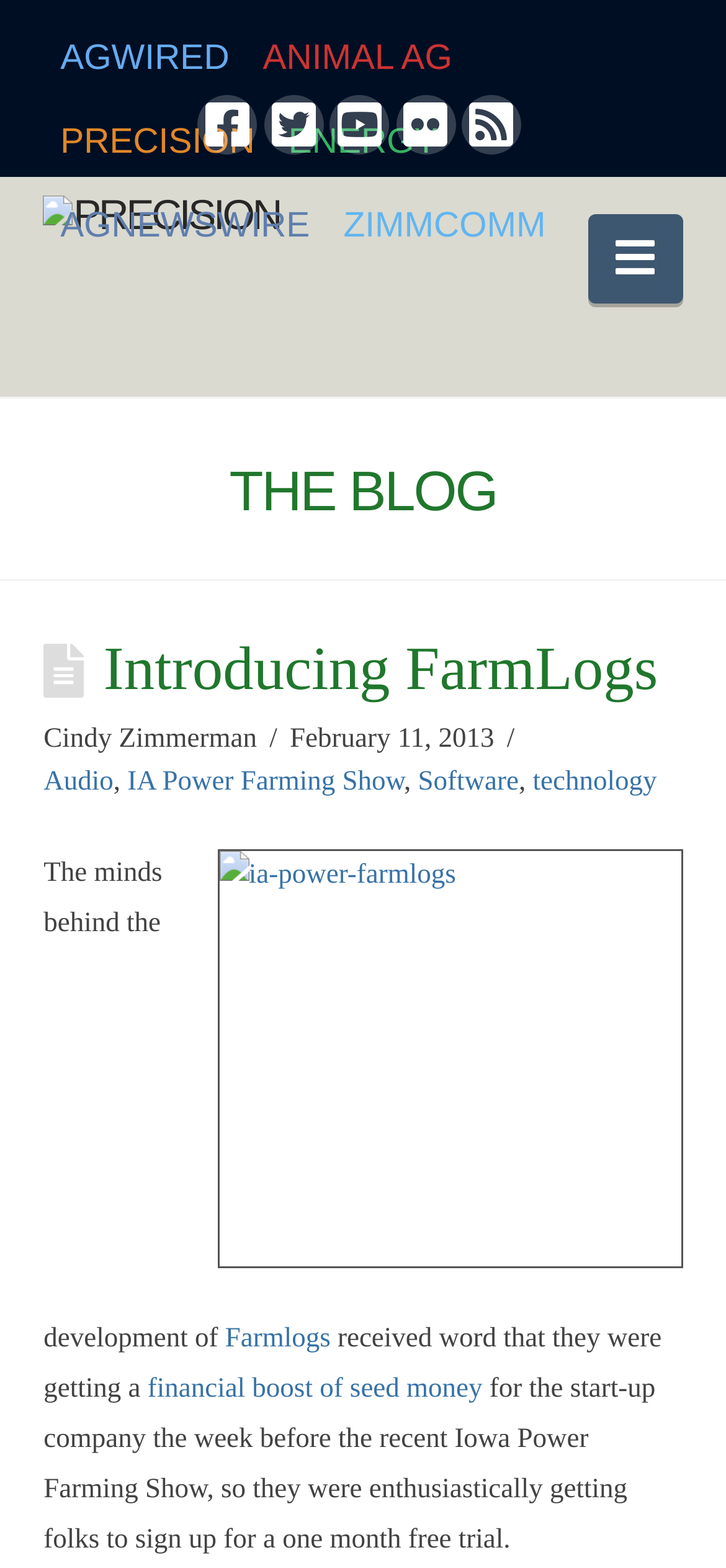Please reply to the following question with a single word or a short phrase:
What is the name of the event mentioned in the blog post?

Iowa Power Farming Show